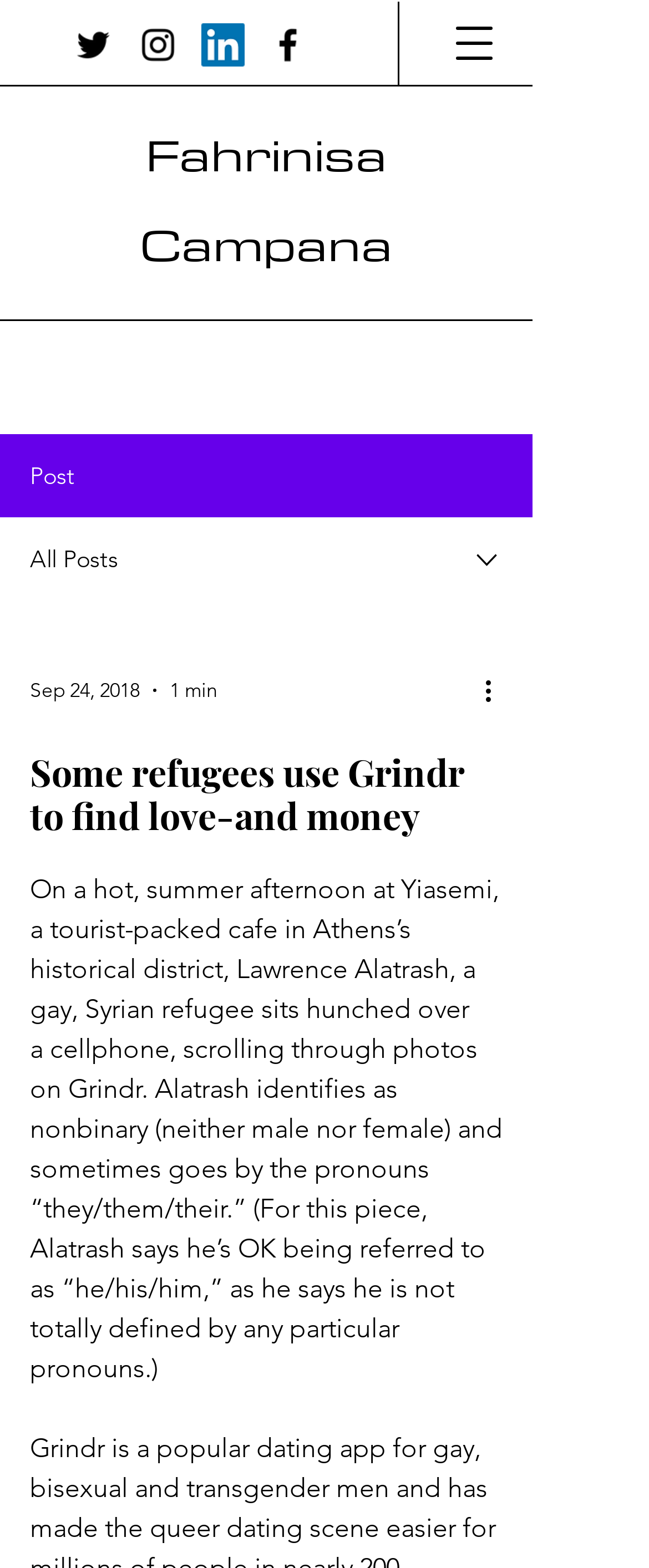Please find the bounding box coordinates in the format (top-left x, top-left y, bottom-right x, bottom-right y) for the given element description. Ensure the coordinates are floating point numbers between 0 and 1. Description: aria-label="Twitter"

[0.11, 0.015, 0.177, 0.042]